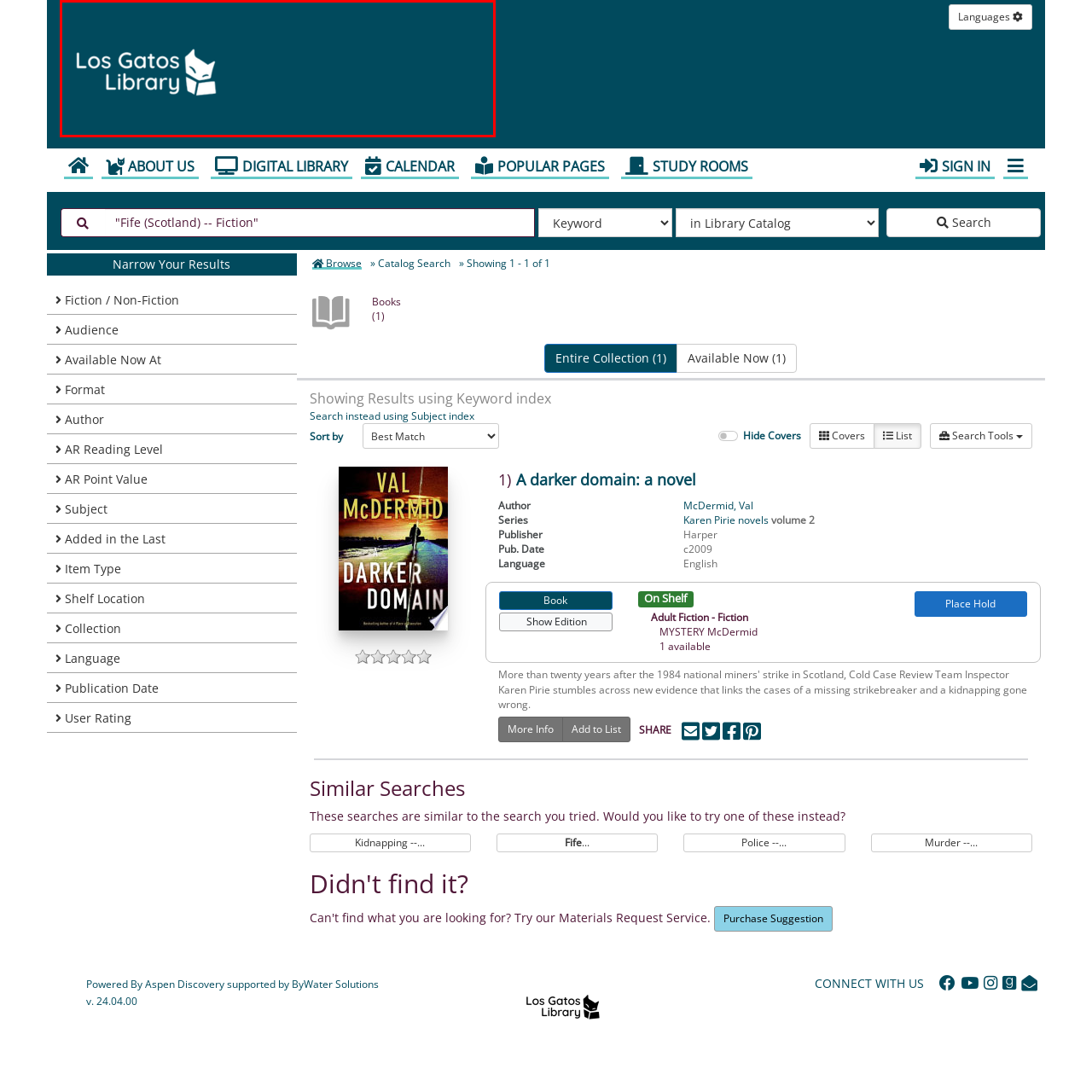What is the font style of the text 'Los Gatos Library'?
Examine the content inside the red bounding box and give a comprehensive answer to the question.

The font style of the text 'Los Gatos Library' is clean and modern, as described in the caption, which reinforces the library's brand identity and invites the community to explore its resources and services.